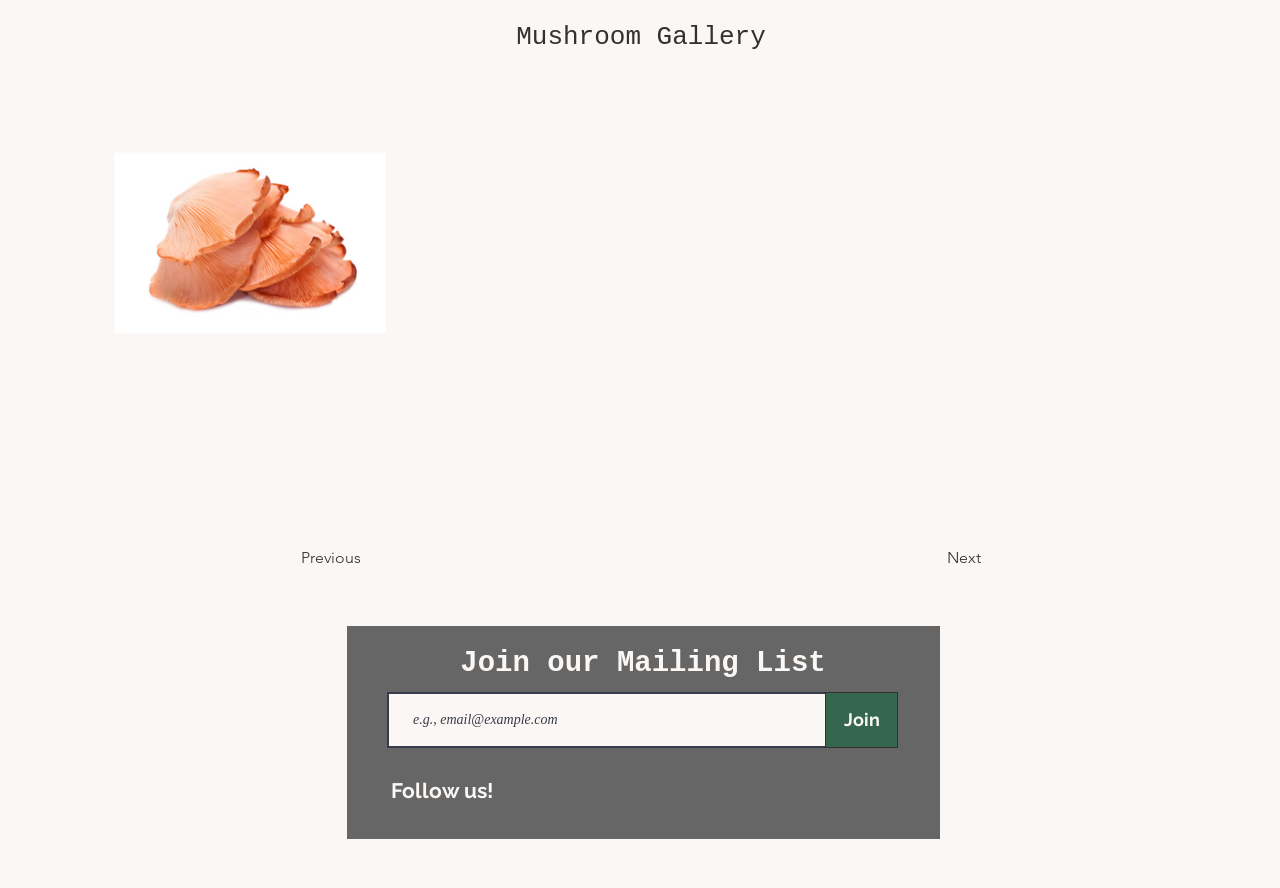Identify the bounding box coordinates of the part that should be clicked to carry out this instruction: "View all featured restaurants".

None